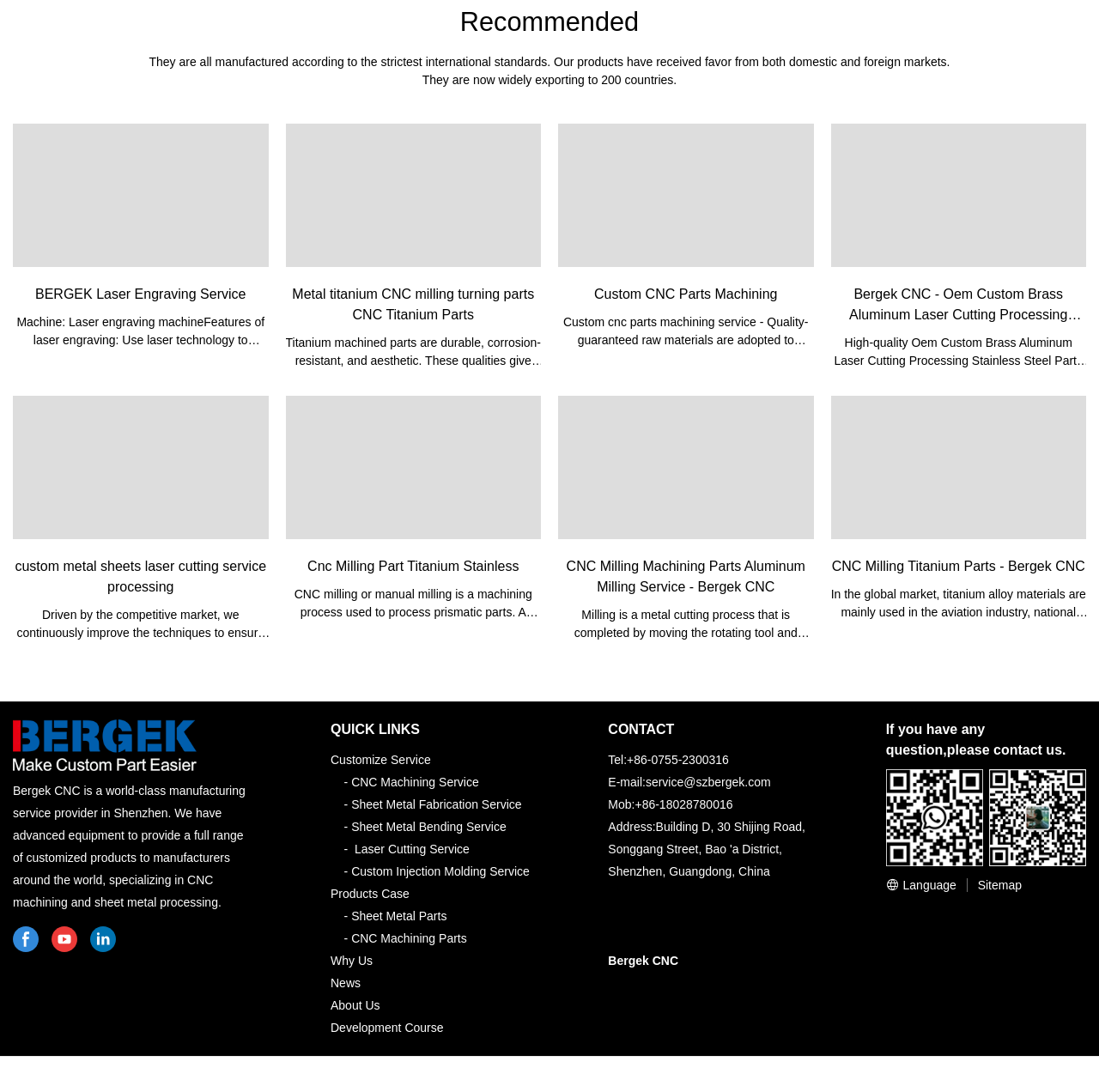Pinpoint the bounding box coordinates of the clickable element needed to complete the instruction: "View the company's social media on Facebook". The coordinates should be provided as four float numbers between 0 and 1: [left, top, right, bottom].

[0.012, 0.848, 0.035, 0.872]